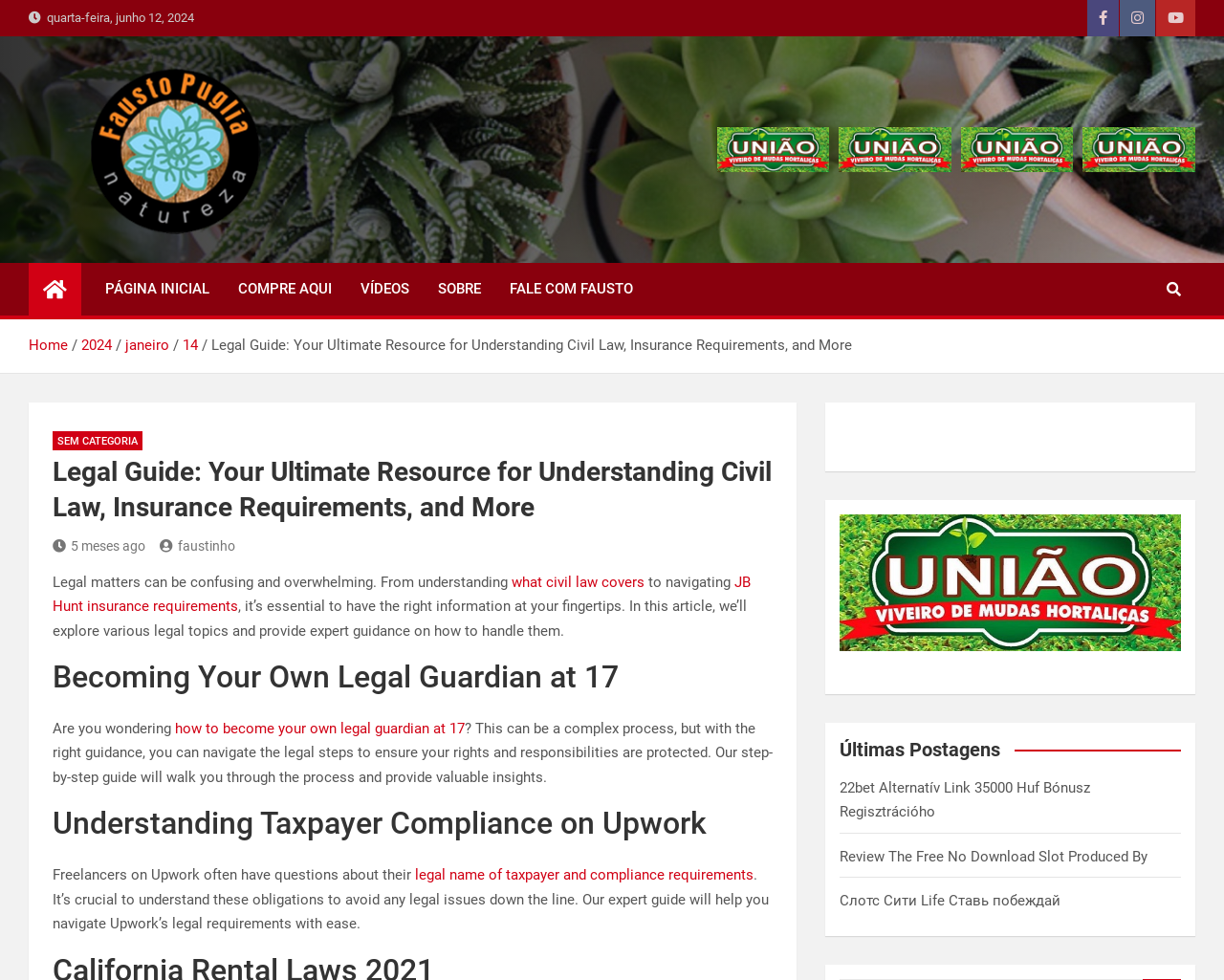Please identify and generate the text content of the webpage's main heading.

Legal Guide: Your Ultimate Resource for Understanding Civil Law, Insurance Requirements, and More